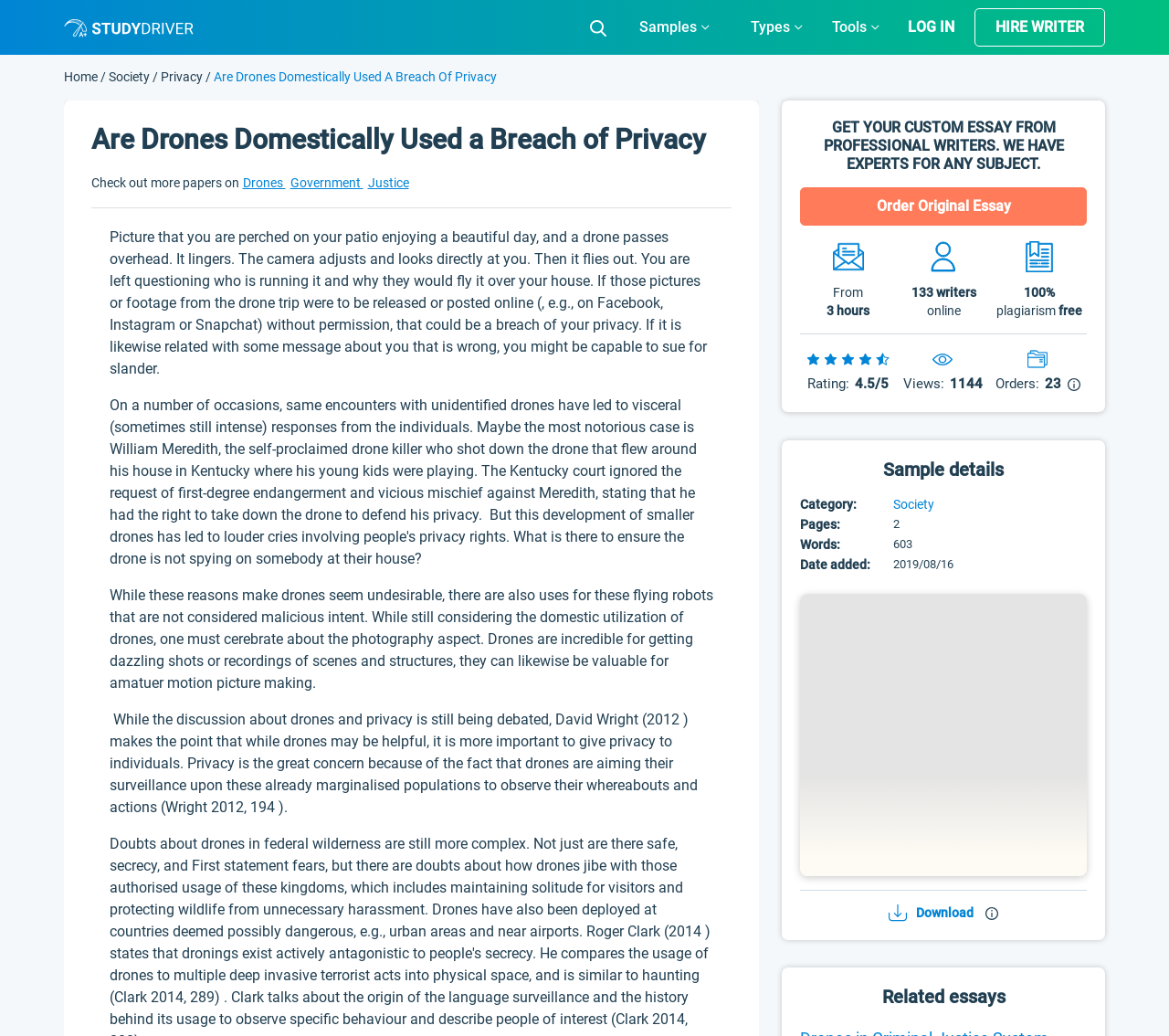Identify the main heading of the webpage and provide its text content.

Are Drones Domestically Used a Breach of Privacy